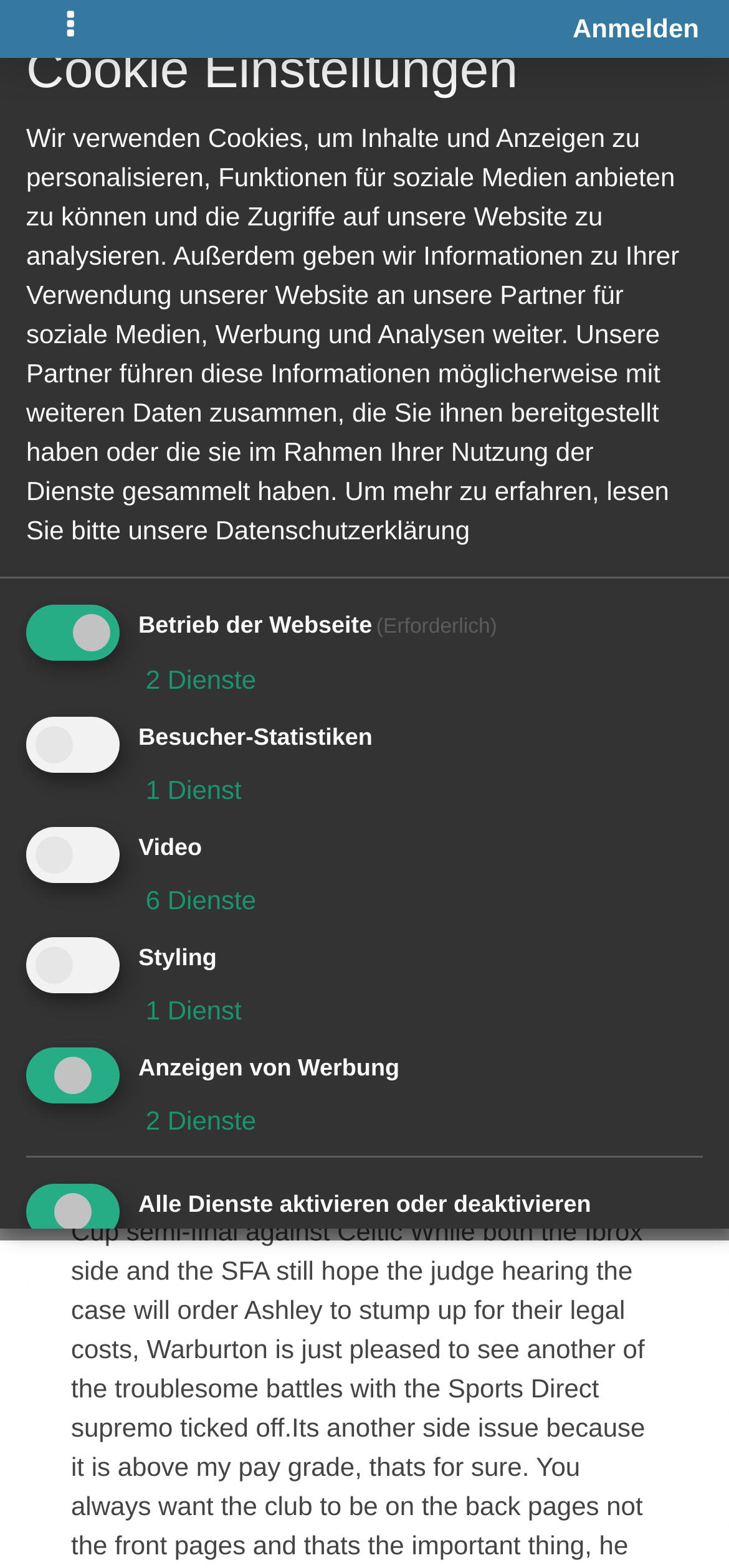Pinpoint the bounding box coordinates of the clickable area needed to execute the instruction: "Toggle navigation". The coordinates should be specified as four float numbers between 0 and 1, i.e., [left, top, right, bottom].

[0.041, 0.0, 0.154, 0.036]